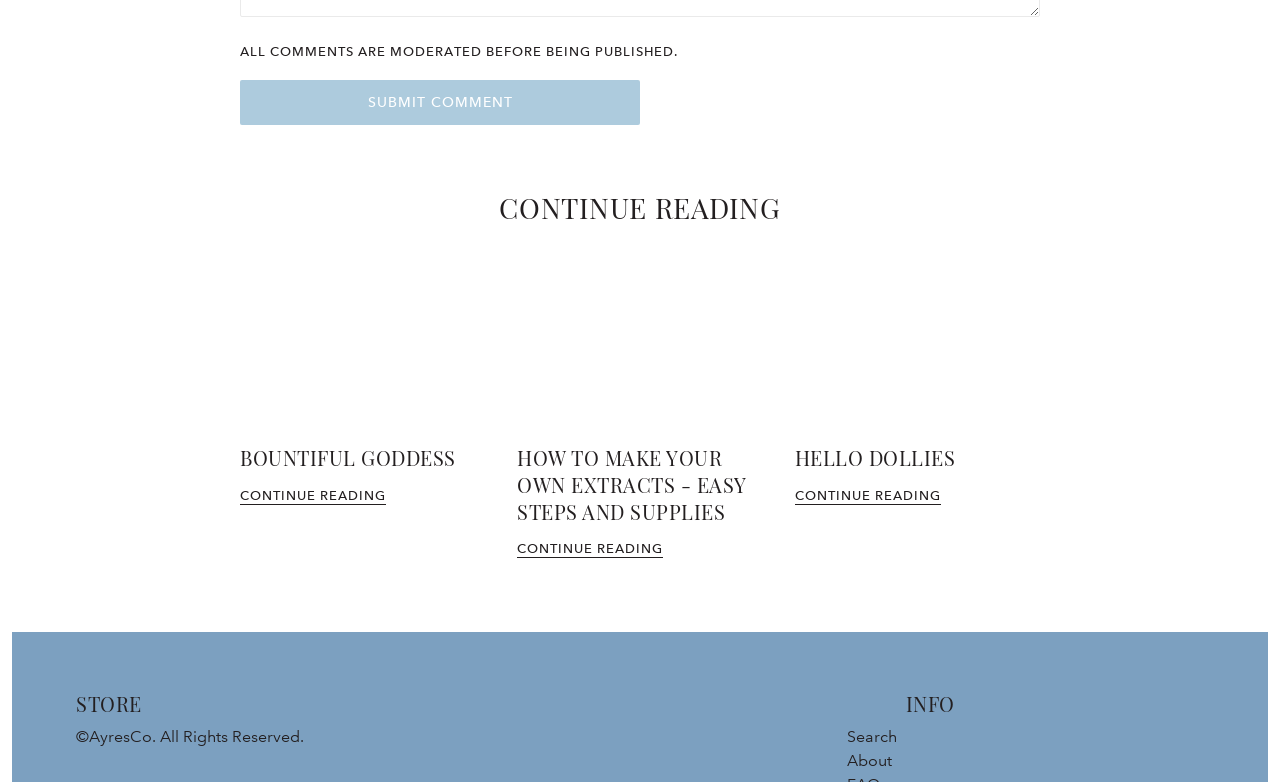Utilize the details in the image to give a detailed response to the question: What is the name of the third article?

I looked at the headings on the webpage and found that the third article has a heading 'HELLO DOLLIES'.